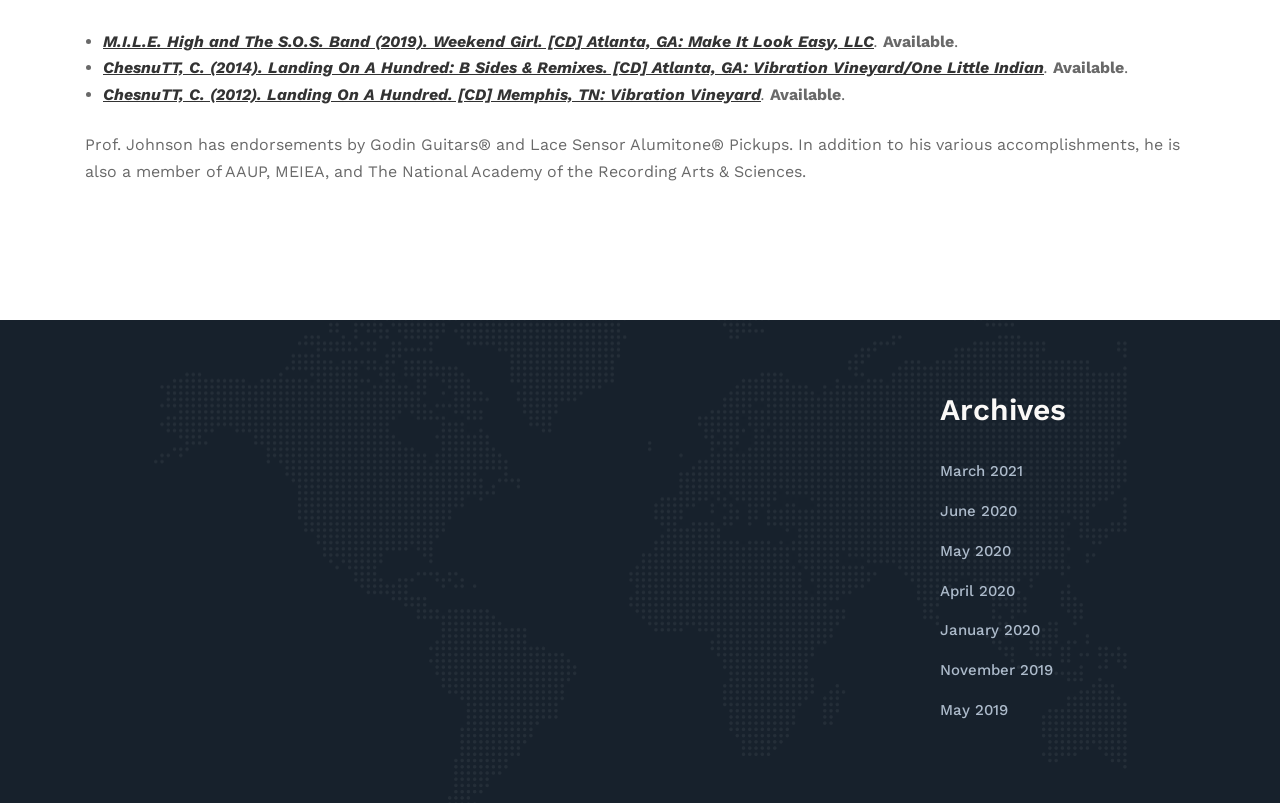Indicate the bounding box coordinates of the element that must be clicked to execute the instruction: "Check availability of ChesnuTT's Landing On A Hundred: B Sides & Remixes album". The coordinates should be given as four float numbers between 0 and 1, i.e., [left, top, right, bottom].

[0.69, 0.039, 0.745, 0.063]